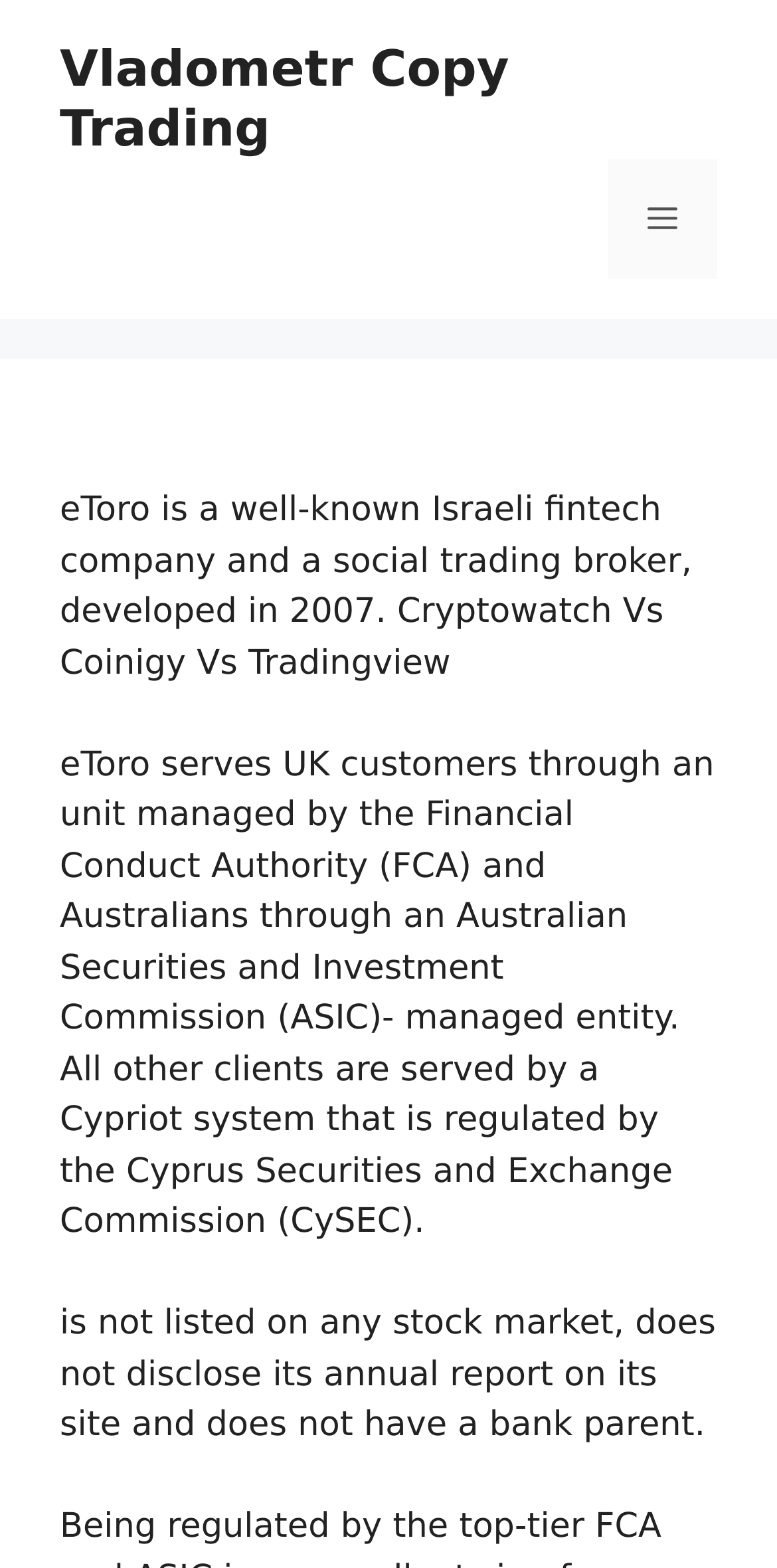Locate the bounding box coordinates for the element described below: "Vladometr Copy Trading". The coordinates must be four float values between 0 and 1, formatted as [left, top, right, bottom].

[0.077, 0.025, 0.655, 0.1]